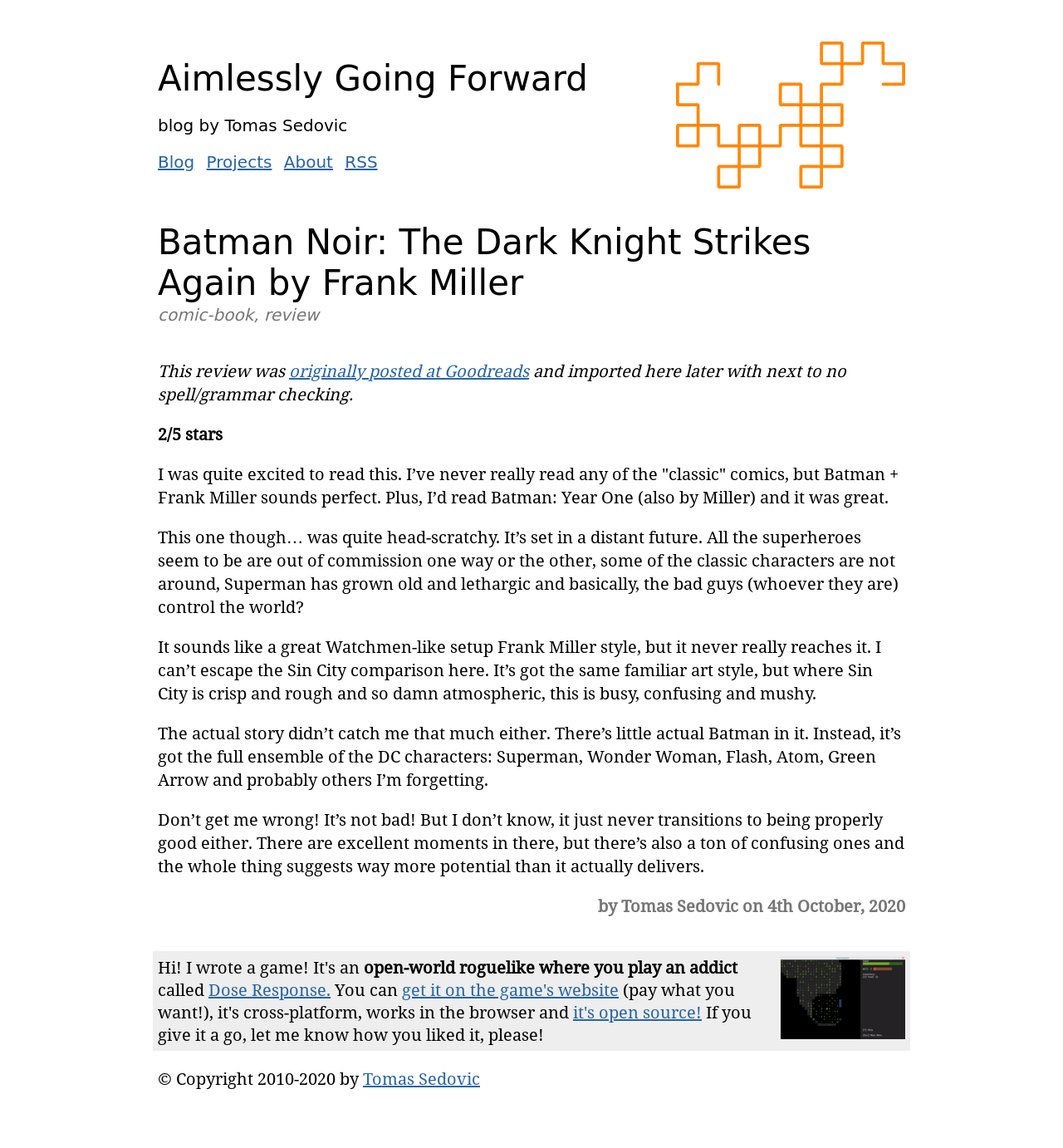Examine the image carefully and respond to the question with a detailed answer: 
When was the review of the Batman Noir comic posted?

I found the date by looking at the text 'by Tomas Sedovic on 4th October, 2020' which is located at the bottom of the review.